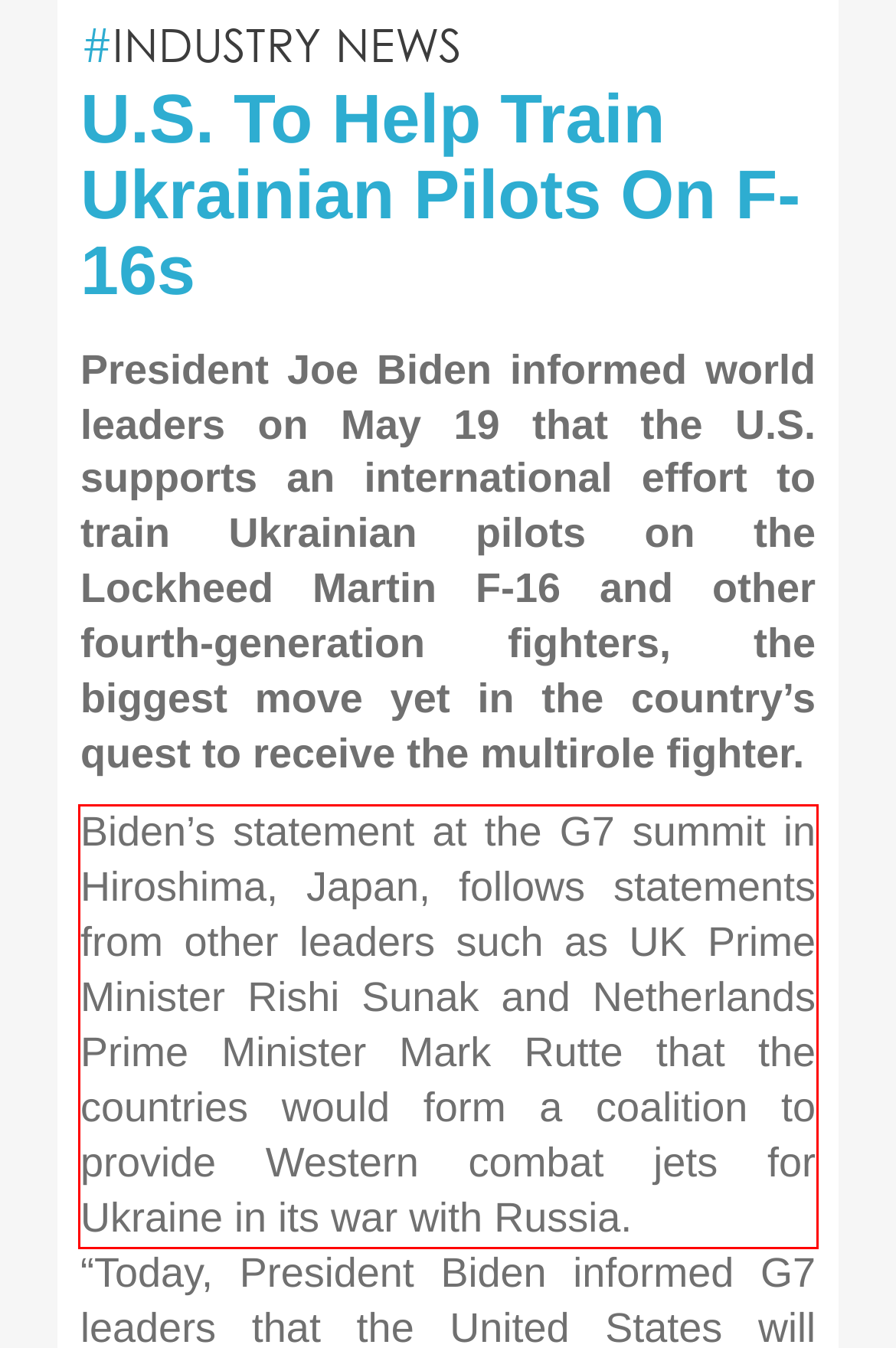Your task is to recognize and extract the text content from the UI element enclosed in the red bounding box on the webpage screenshot.

Biden’s statement at the G7 summit in Hiroshima, Japan, follows statements from other leaders such as UK Prime Minister Rishi Sunak and Netherlands Prime Minister Mark Rutte that the countries would form a coalition to provide Western combat jets for Ukraine in its war with Russia.